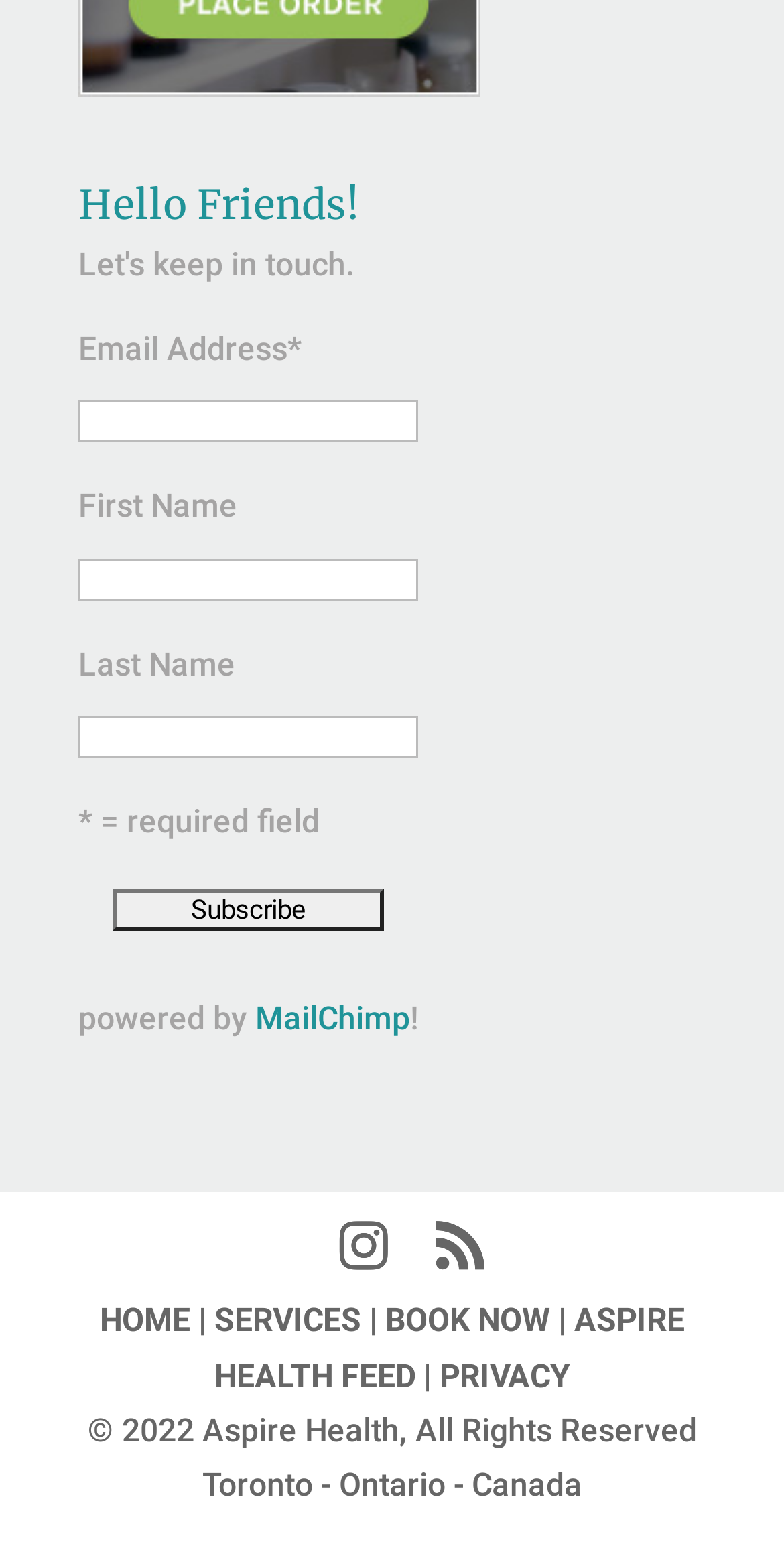Determine the bounding box coordinates of the element's region needed to click to follow the instruction: "Click HOME". Provide these coordinates as four float numbers between 0 and 1, formatted as [left, top, right, bottom].

[0.127, 0.844, 0.242, 0.869]